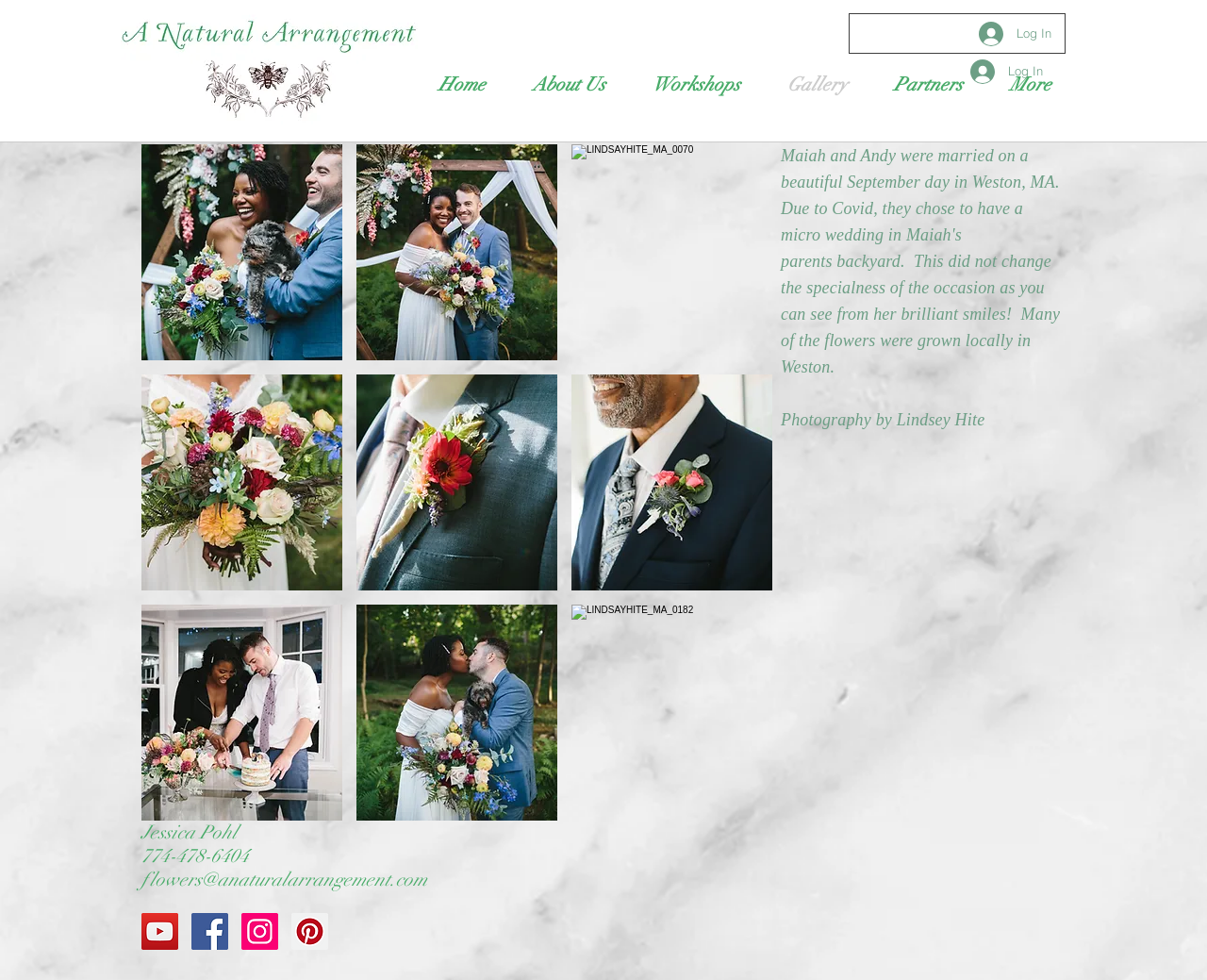Locate the bounding box coordinates of the clickable part needed for the task: "Log in".

[0.793, 0.054, 0.875, 0.091]